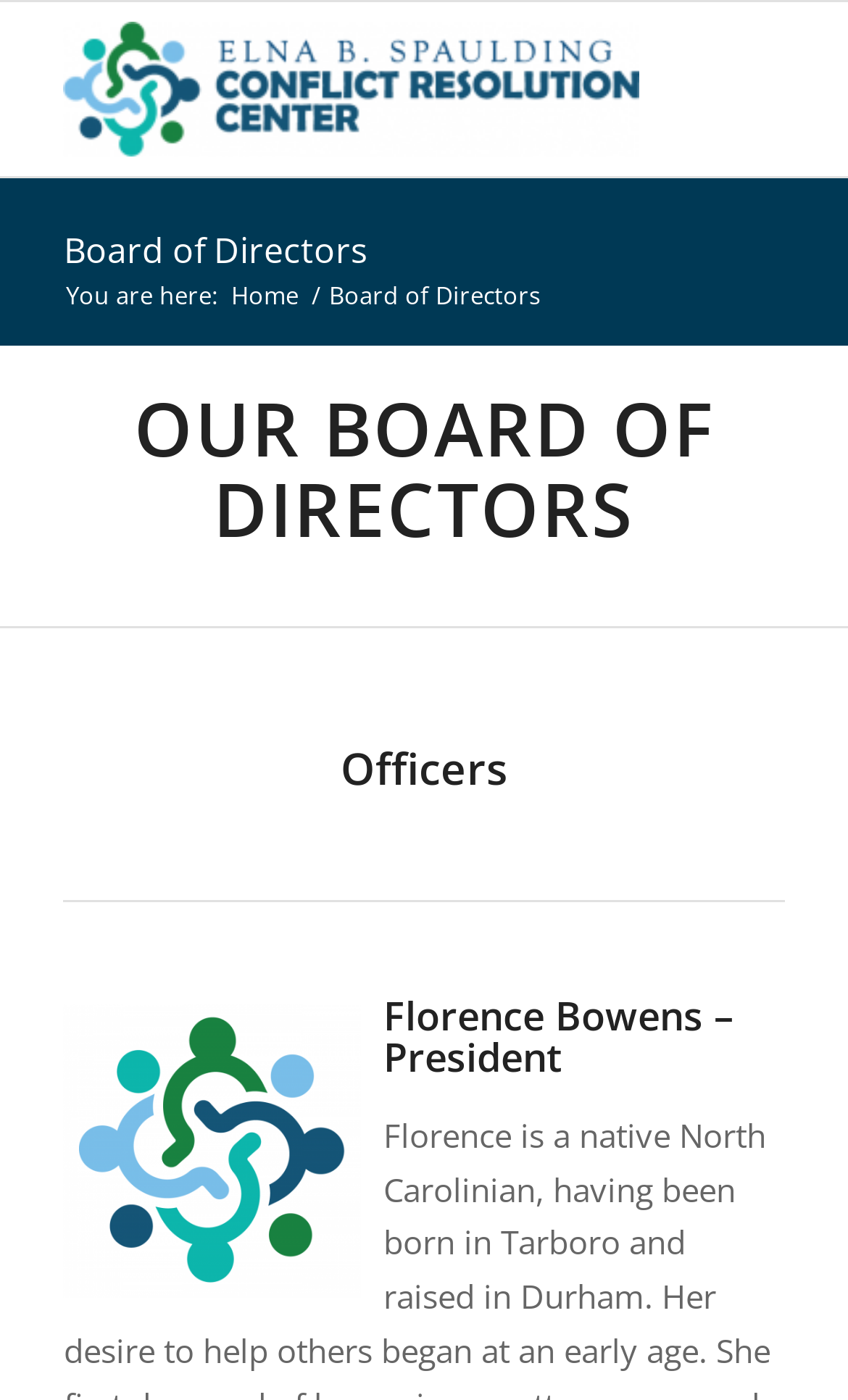Bounding box coordinates must be specified in the format (top-left x, top-left y, bottom-right x, bottom-right y). All values should be floating point numbers between 0 and 1. What are the bounding box coordinates of the UI element described as: alt="Conflict Resolution"

[0.075, 0.002, 0.755, 0.126]